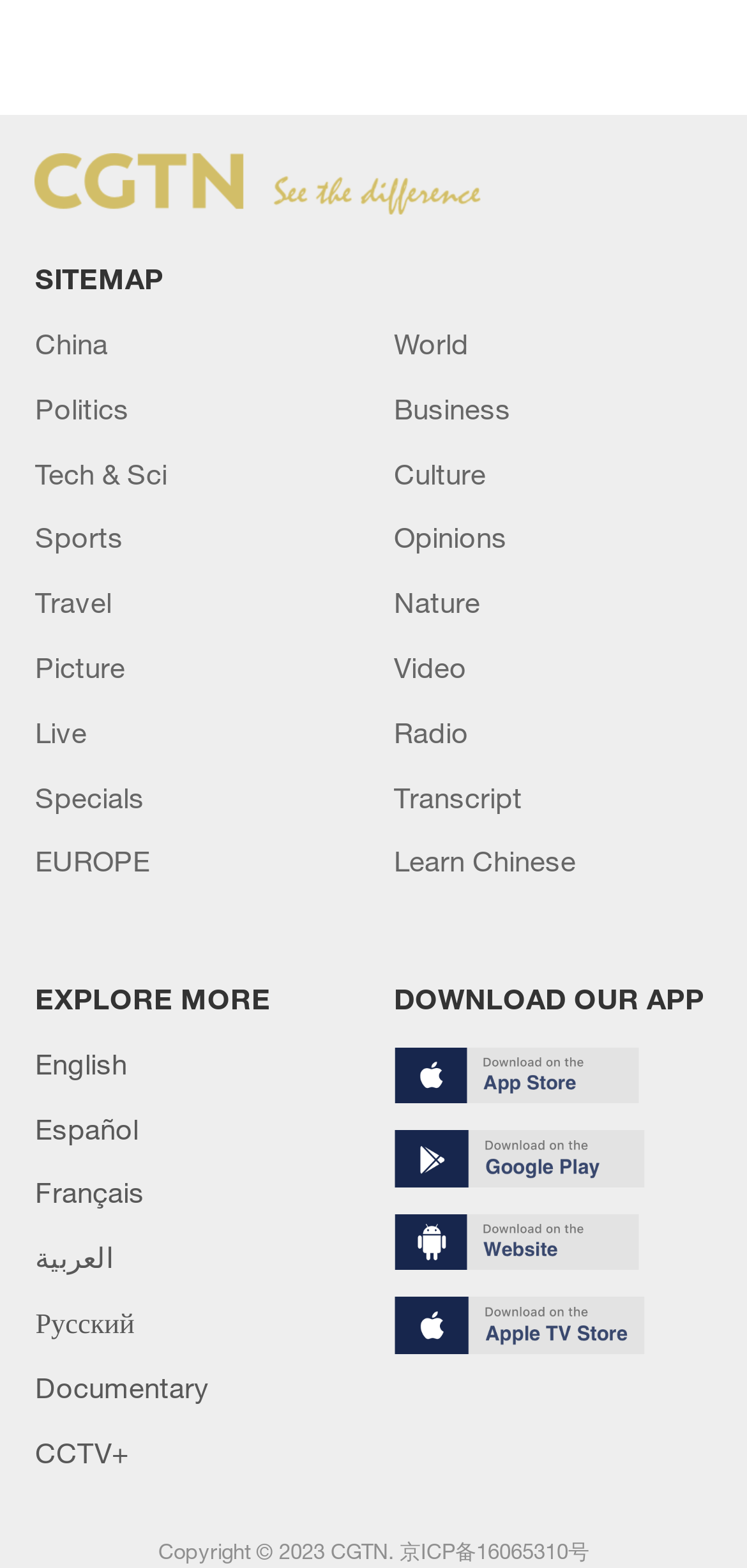Please determine the bounding box coordinates of the section I need to click to accomplish this instruction: "Explore more".

[0.047, 0.626, 0.363, 0.648]